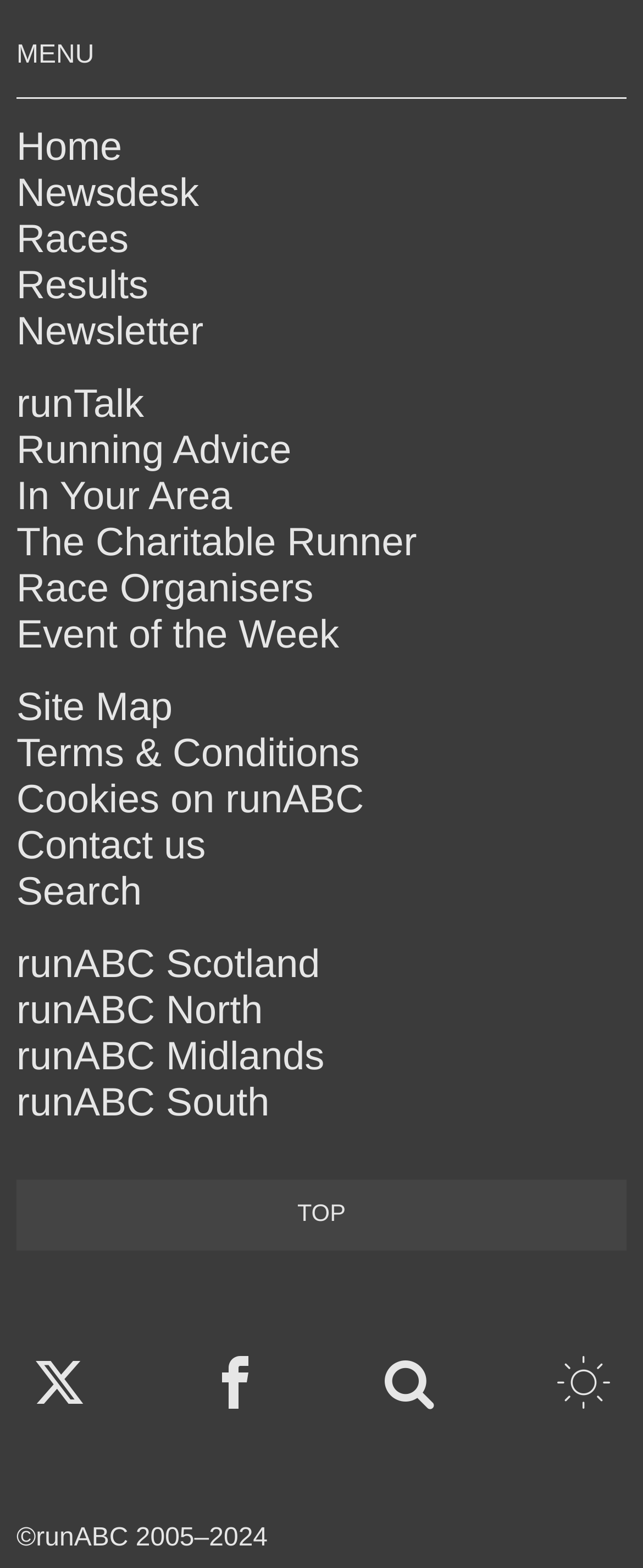Please provide the bounding box coordinates for the element that needs to be clicked to perform the instruction: "follow on Twitter". The coordinates must consist of four float numbers between 0 and 1, formatted as [left, top, right, bottom].

[0.026, 0.864, 0.159, 0.904]